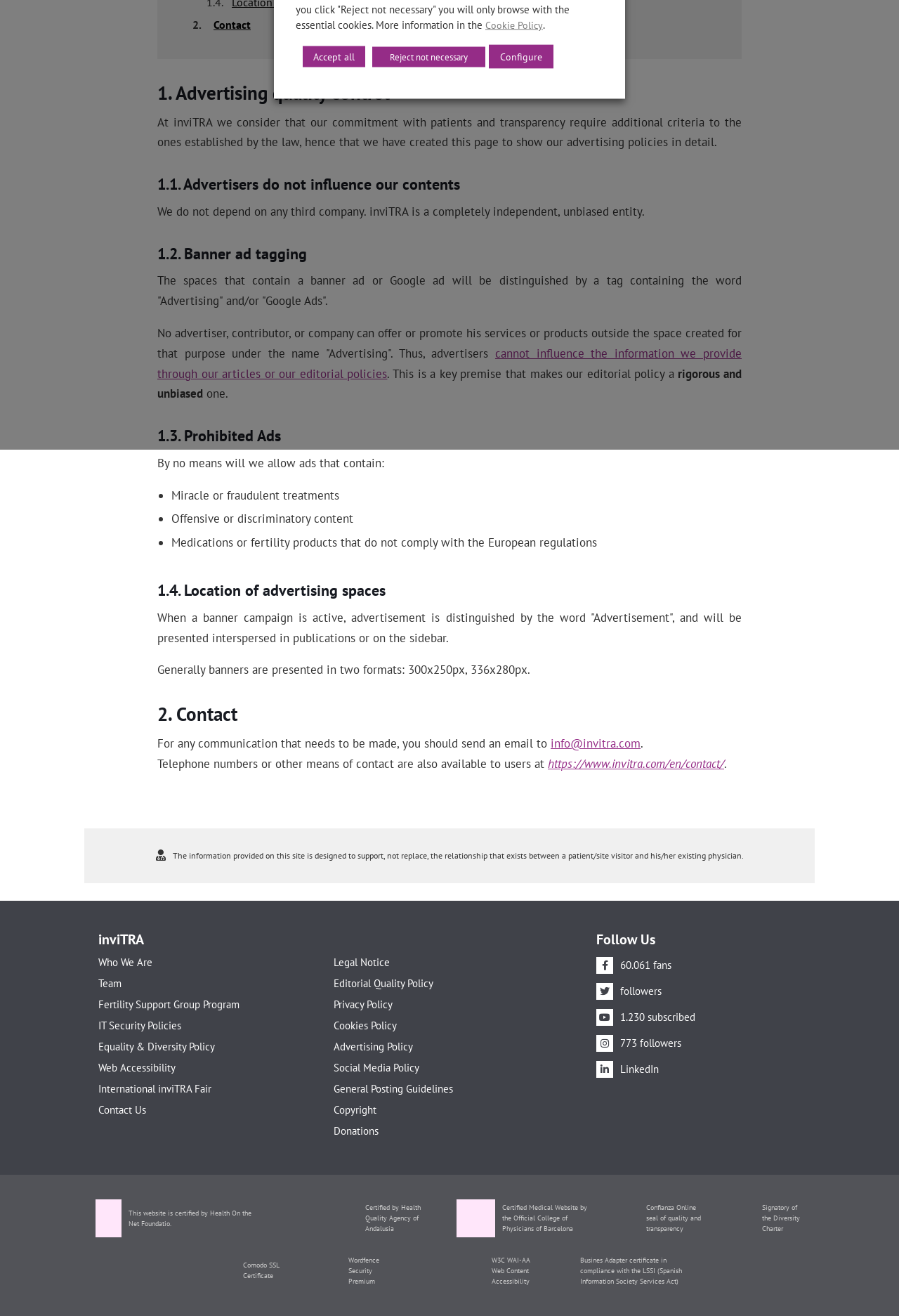Please determine the bounding box coordinates for the UI element described here. Use the format (top-left x, top-left y, bottom-right x, bottom-right y) with values bounded between 0 and 1: Configure

[0.544, 0.034, 0.616, 0.052]